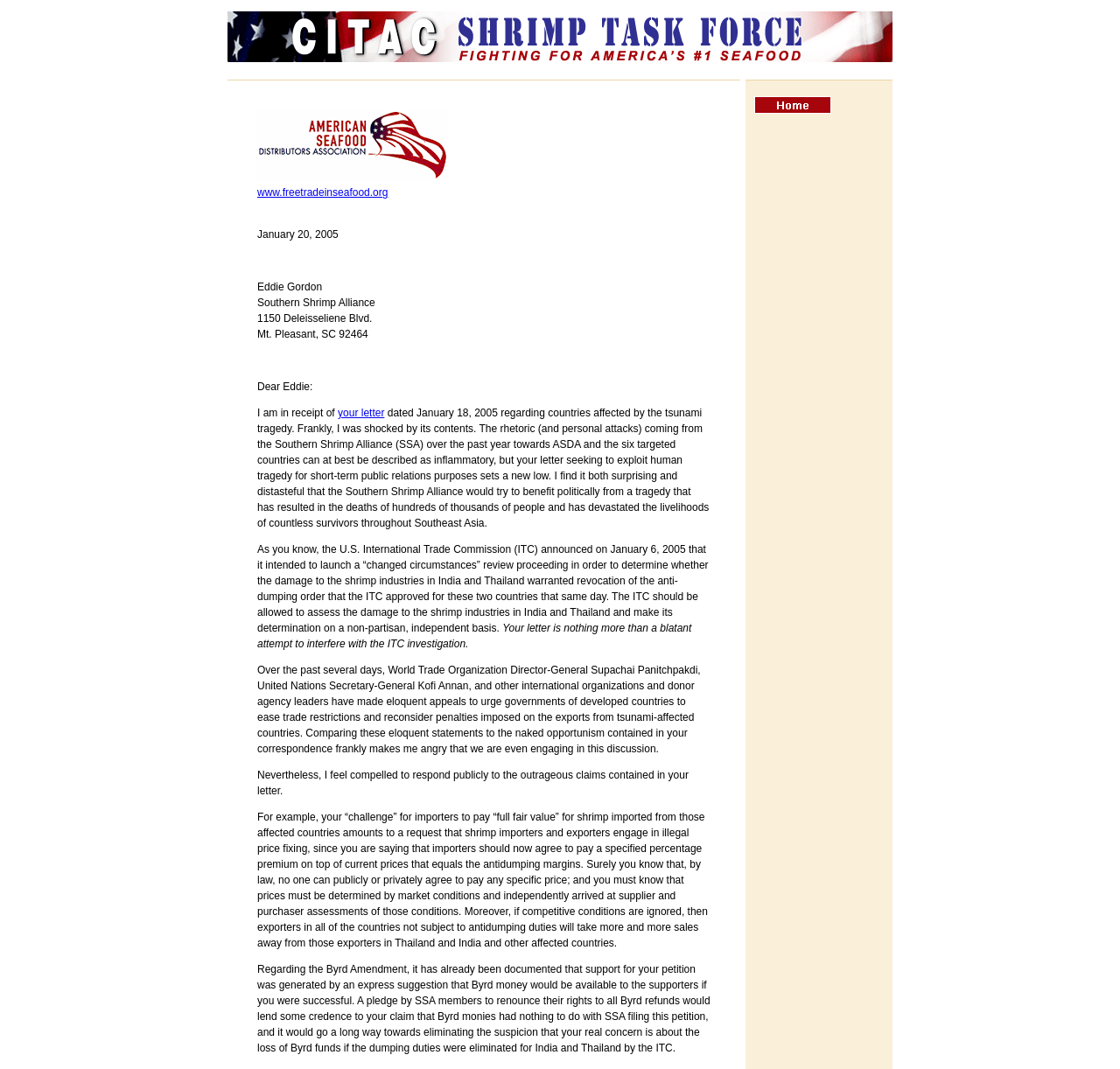Please give a one-word or short phrase response to the following question: 
What is the link mentioned in the letter?

www.freetradeinseafood.org